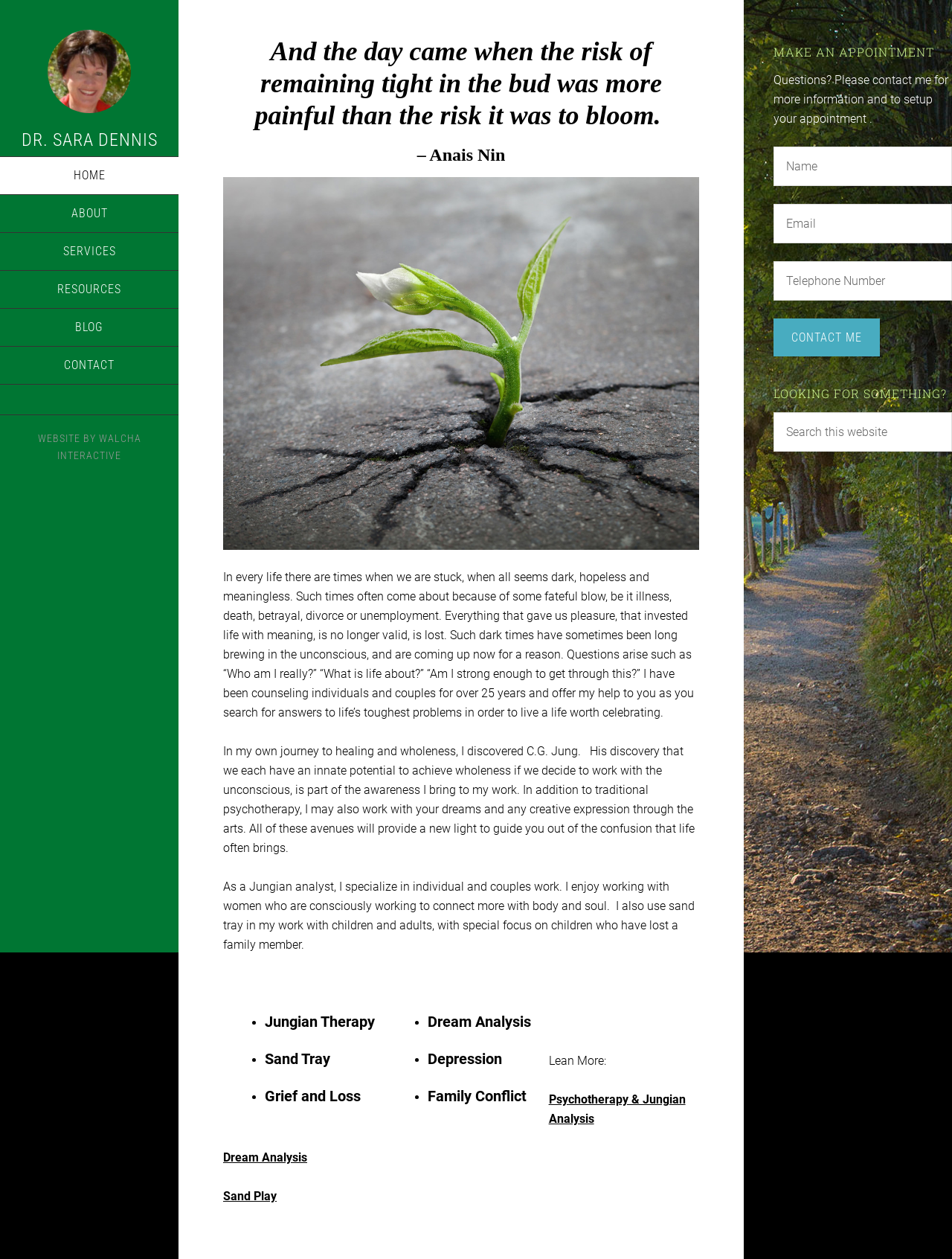Determine the bounding box for the described UI element: "Dream Analysis".

[0.234, 0.914, 0.323, 0.925]